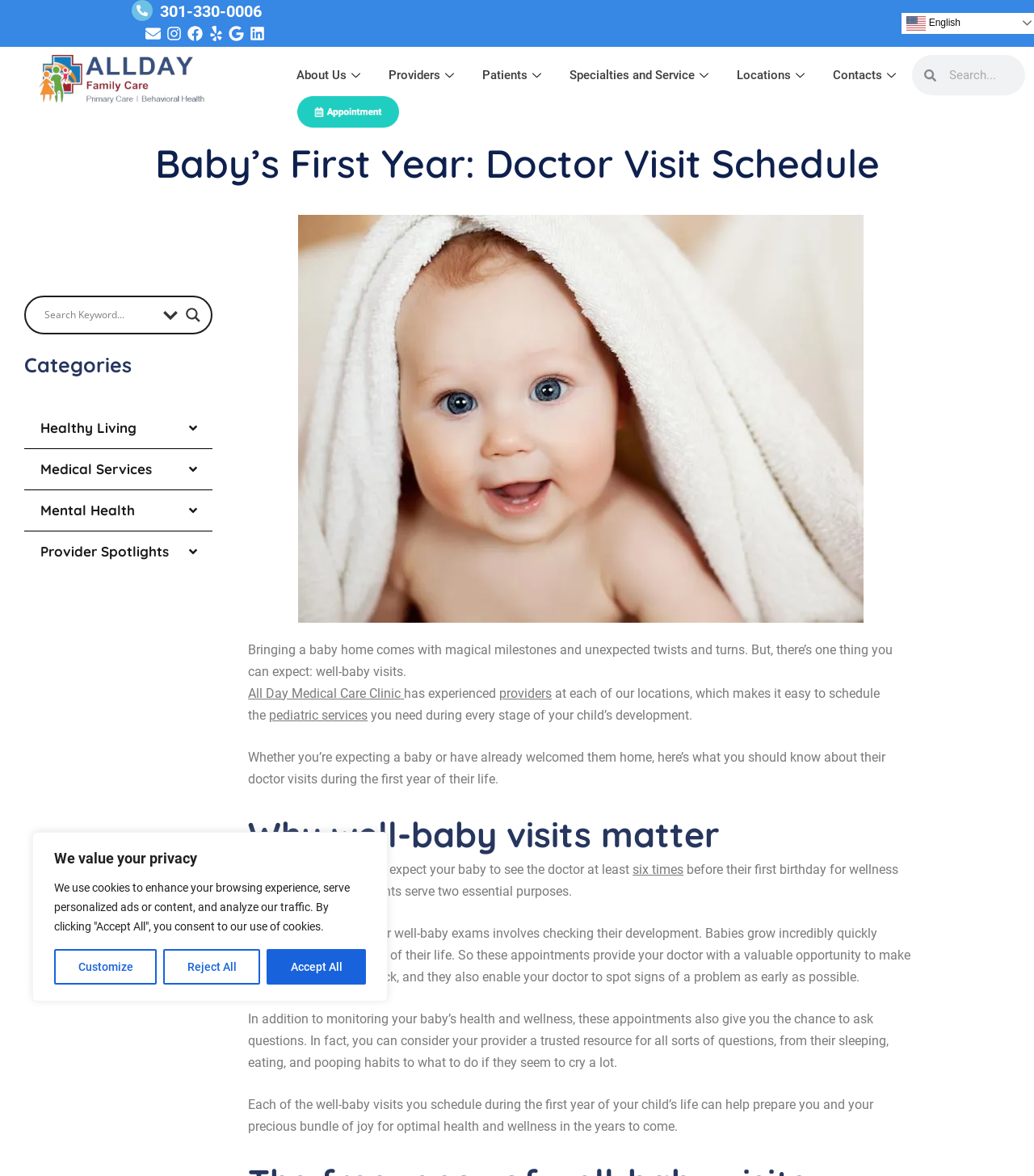How many times can you expect your baby to see the doctor before their first birthday? Using the information from the screenshot, answer with a single word or phrase.

six times